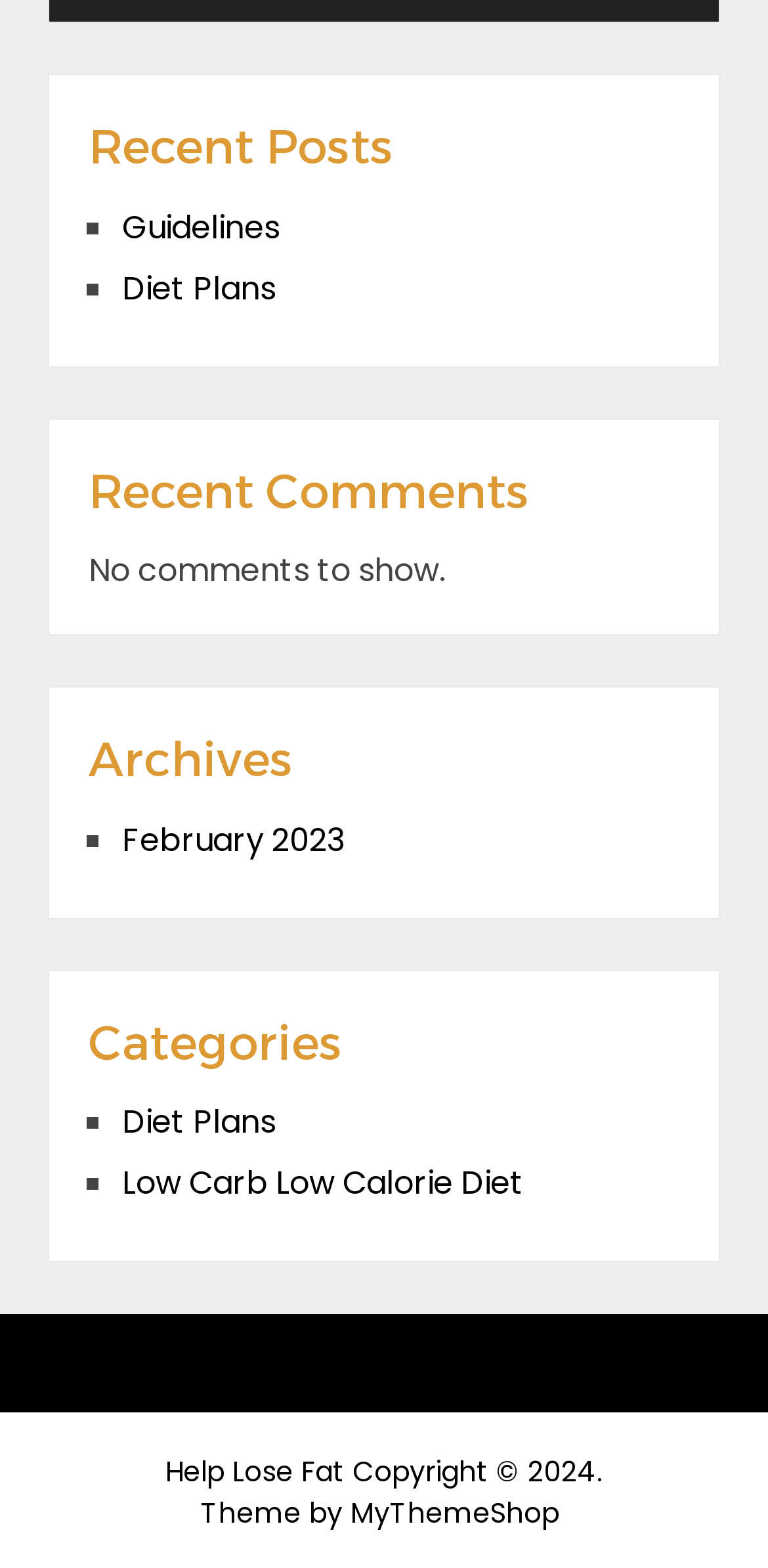Answer the question in a single word or phrase:
What is the first category listed?

Diet Plans